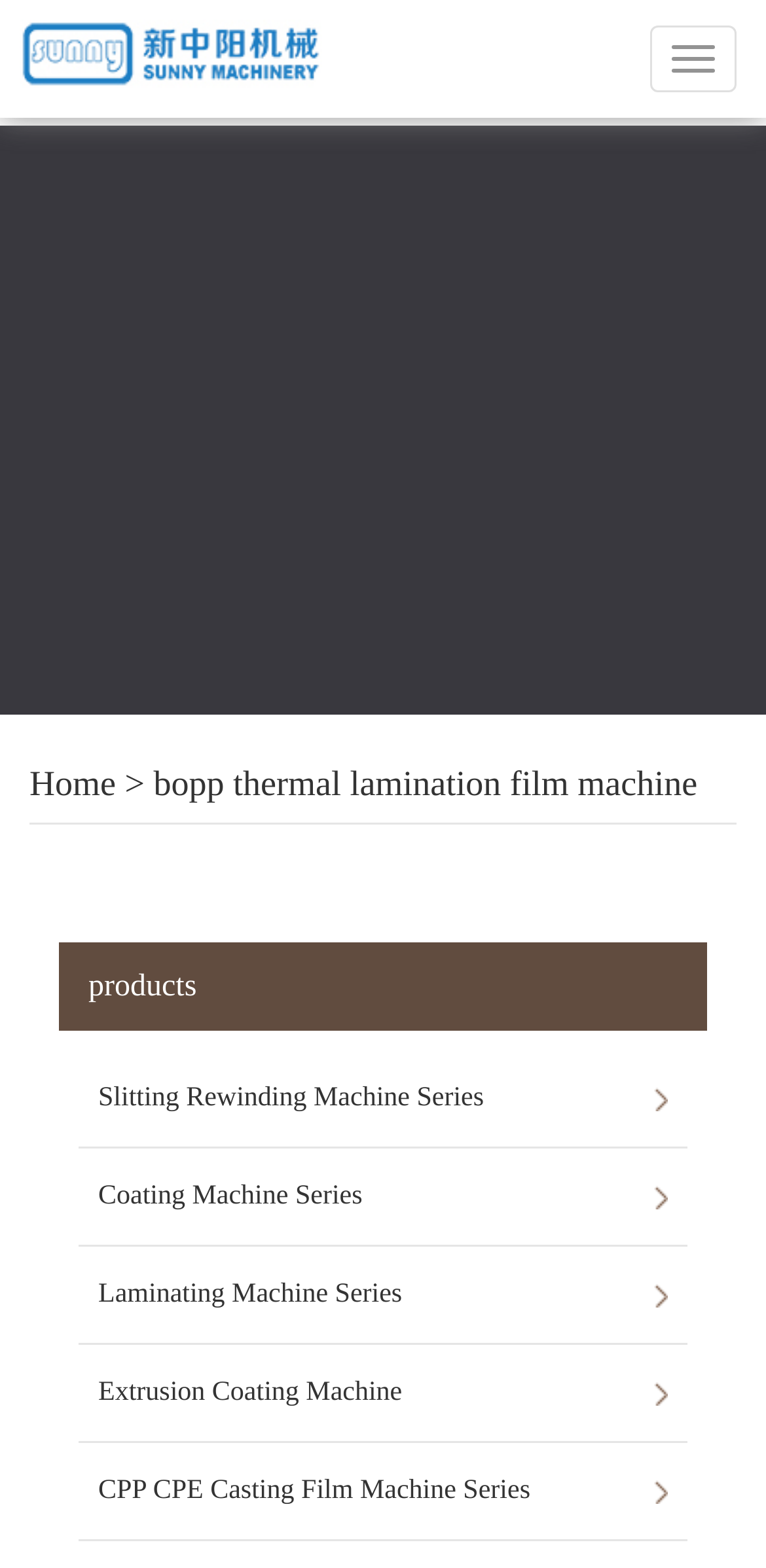Determine the bounding box coordinates for the area you should click to complete the following instruction: "go to home page".

[0.038, 0.487, 0.151, 0.512]